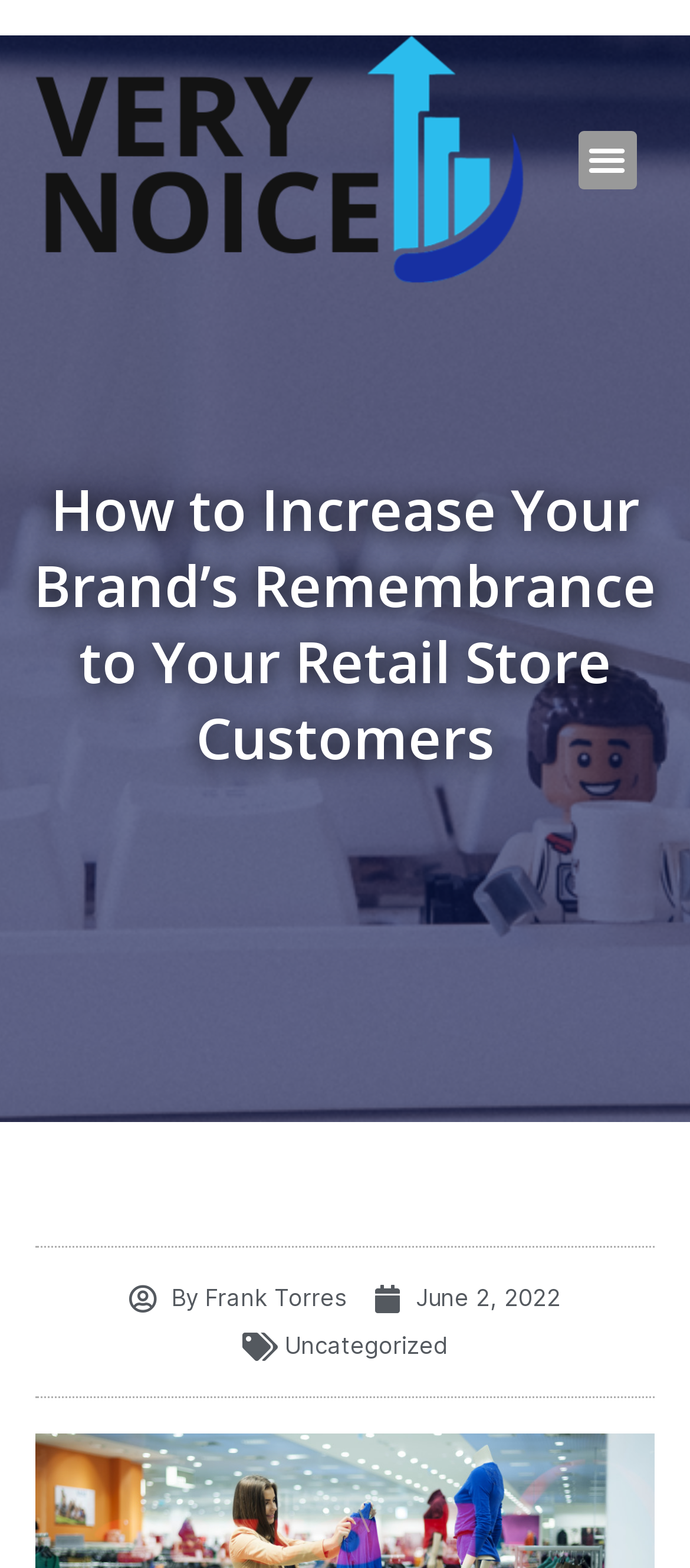Provide the bounding box coordinates in the format (top-left x, top-left y, bottom-right x, bottom-right y). All values are floating point numbers between 0 and 1. Determine the bounding box coordinate of the UI element described as: alt="Very Noice Logo"

[0.051, 0.023, 0.759, 0.181]